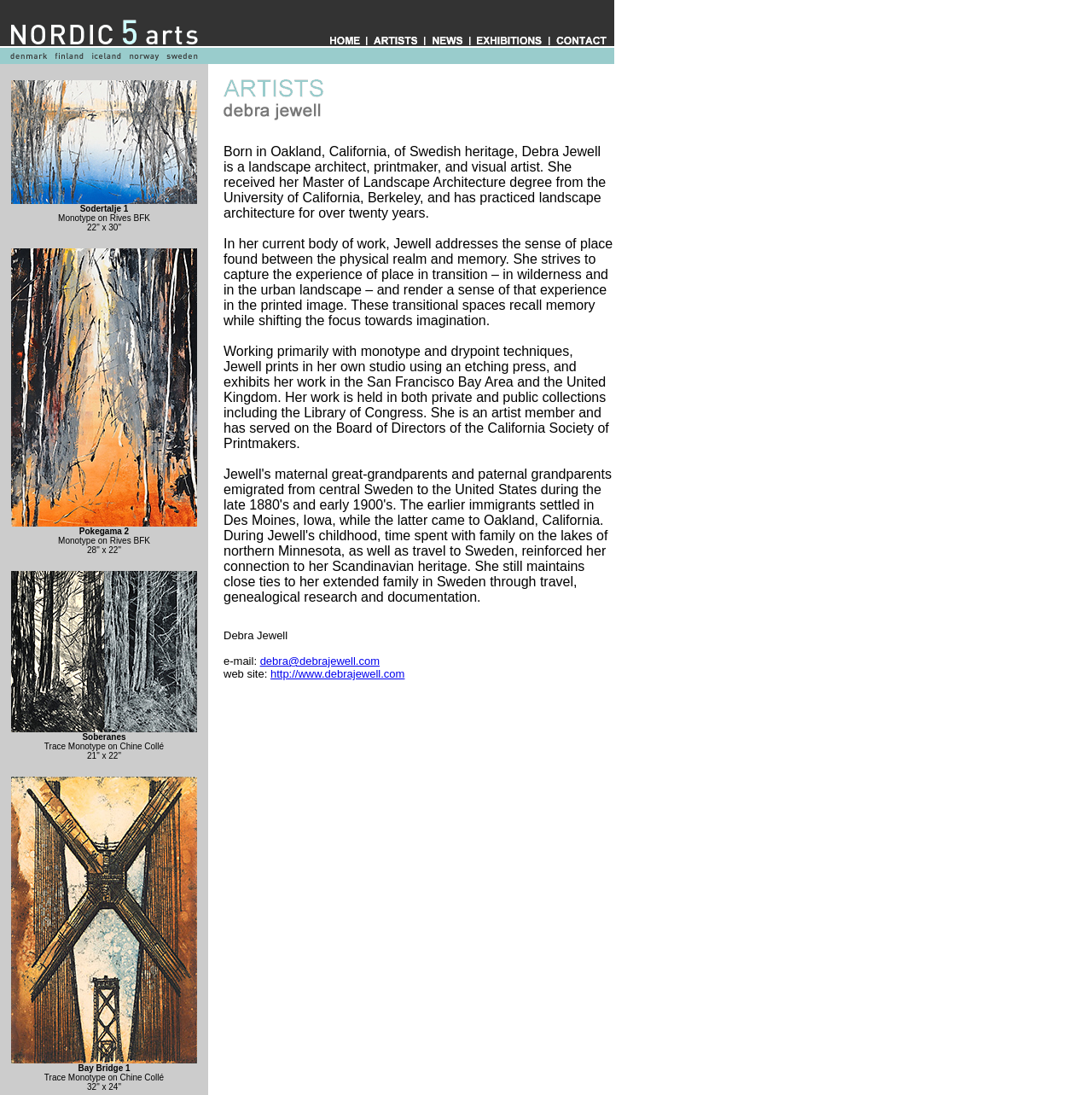Give a short answer using one word or phrase for the question:
What is the name of the organization Debra Jewell is a member of?

California Society of Printmakers